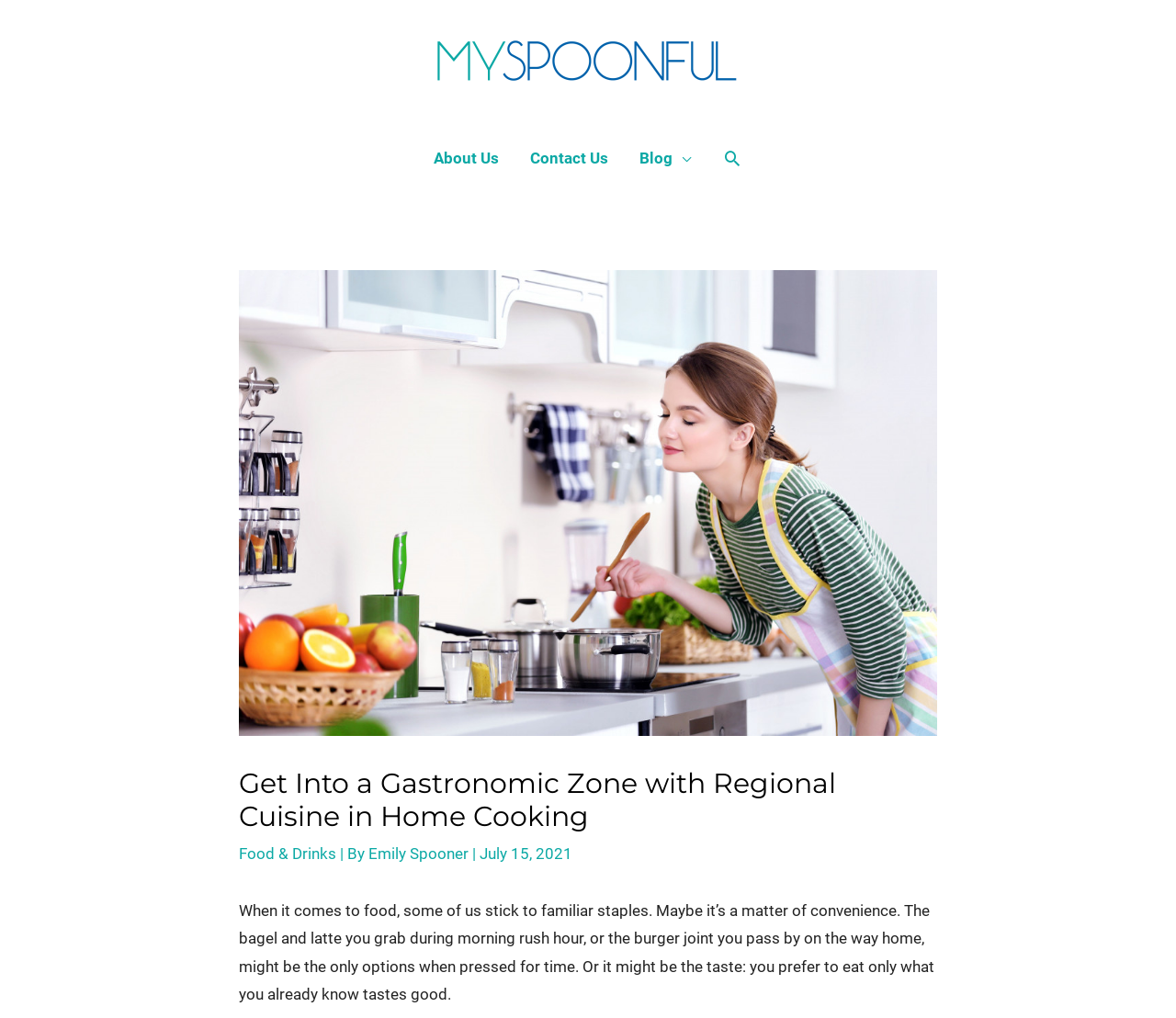What is the topic of the article?
Give a one-word or short phrase answer based on the image.

Food and cooking